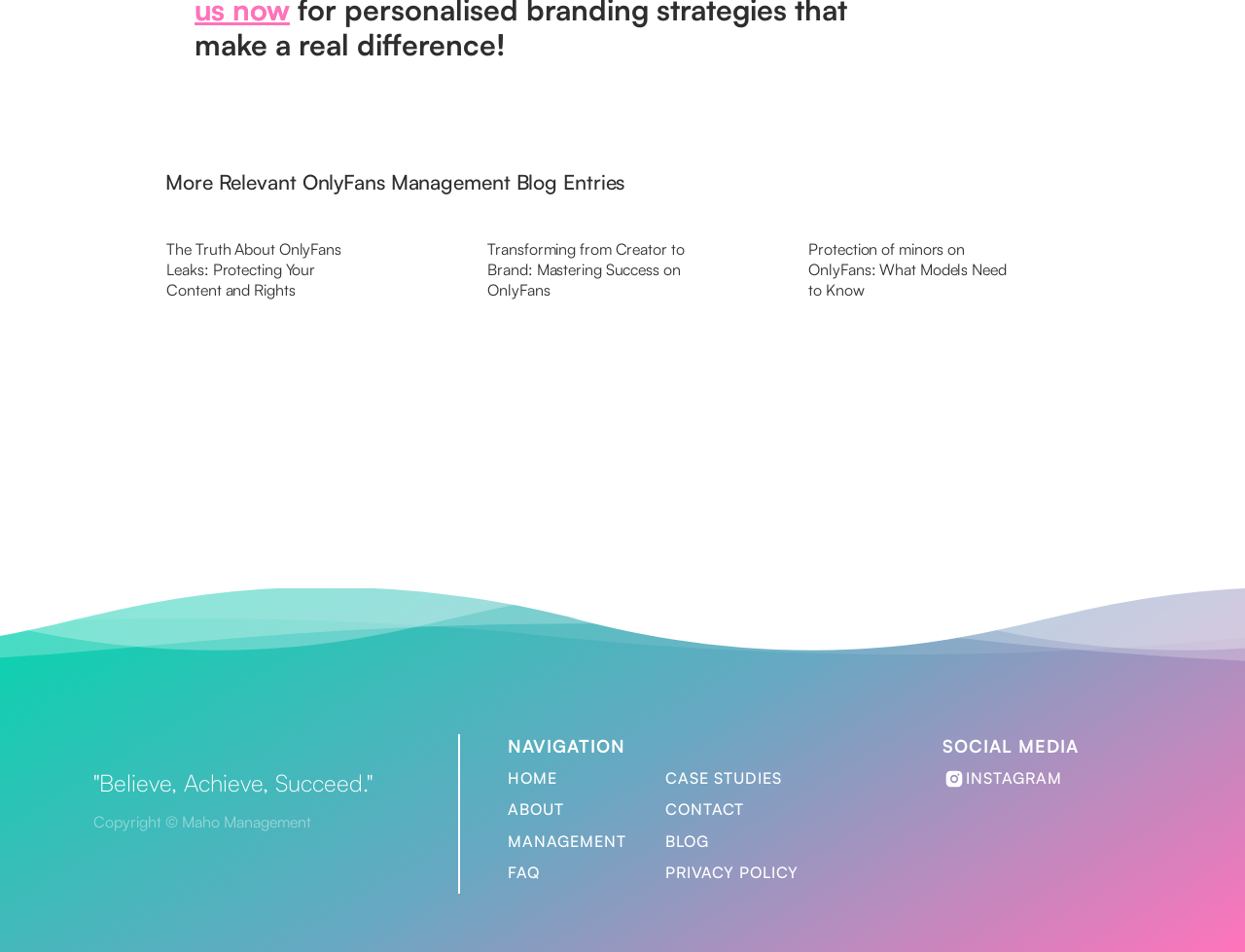Look at the image and write a detailed answer to the question: 
How many blog entries are shown?

I counted the number of links within the 'carousel' region, which are 'The Truth About OnlyFans Leaks: Protecting Your Content and Rights', 'Transforming from Creator to Brand: Mastering Success on OnlyFans', and 'Protection of minors on OnlyFans: What Models Need to Know'. There are 3 links in total.